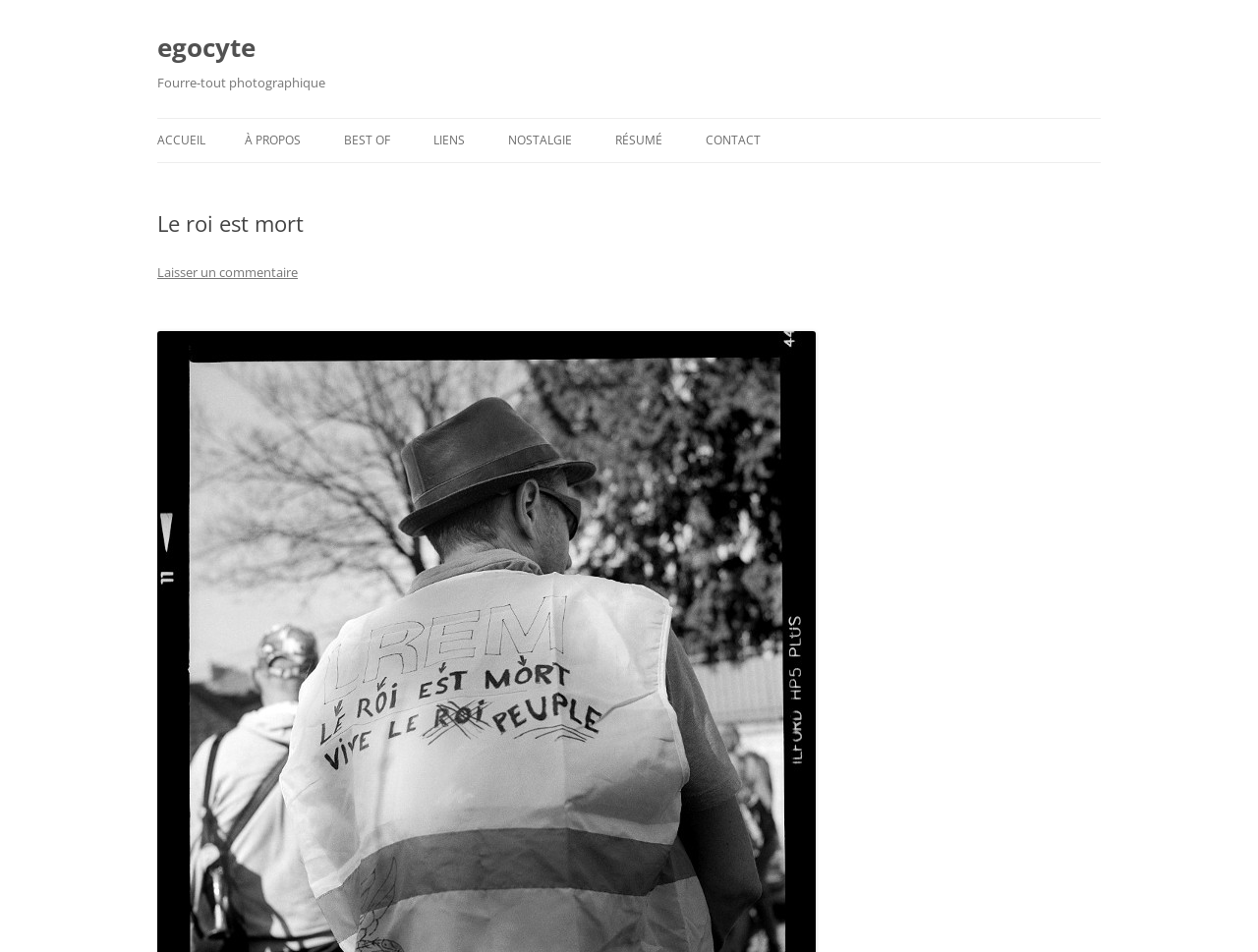Locate the bounding box coordinates of the segment that needs to be clicked to meet this instruction: "check best of page".

[0.273, 0.125, 0.31, 0.171]